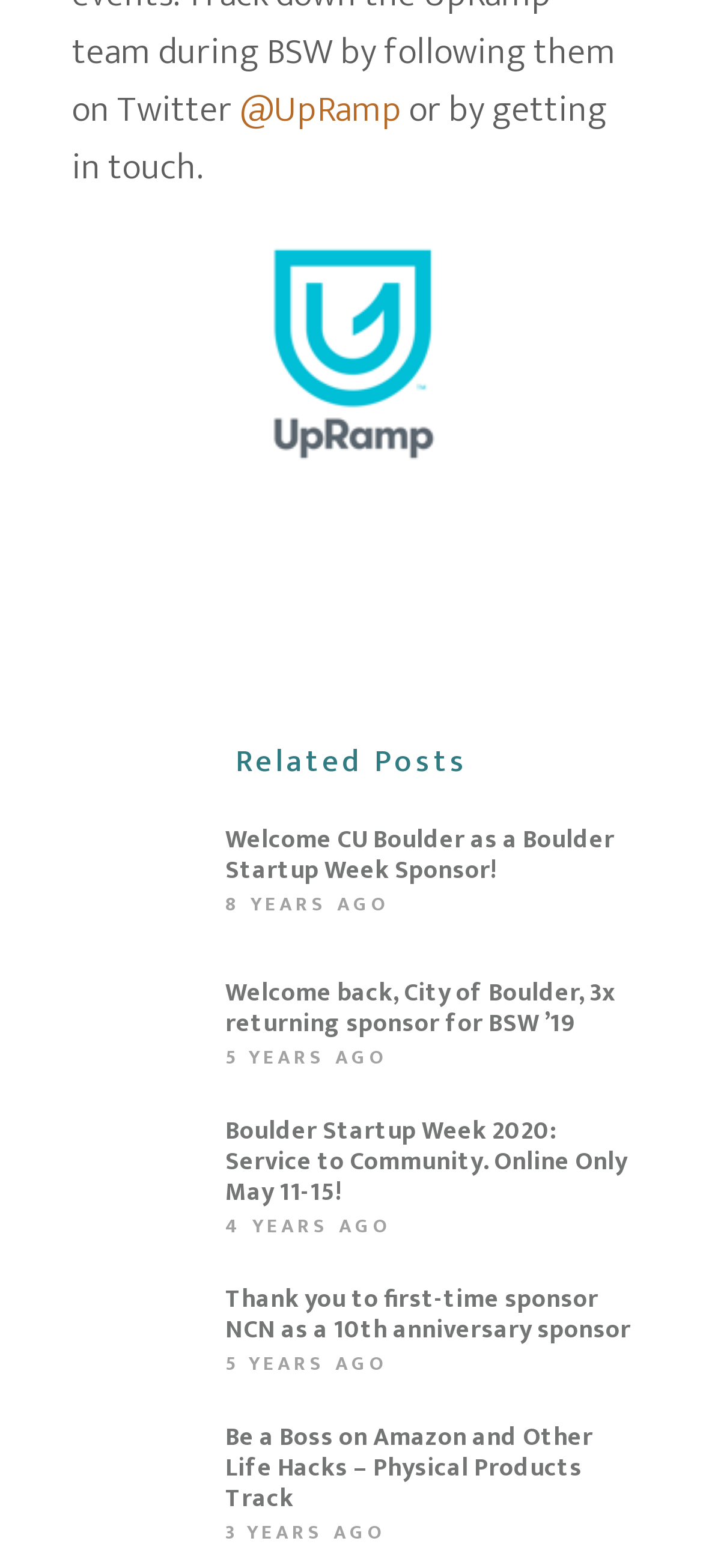Could you find the bounding box coordinates of the clickable area to complete this instruction: "Read the article about Welcome CU Boulder as a Boulder Startup Week Sponsor"?

[0.321, 0.527, 0.897, 0.566]